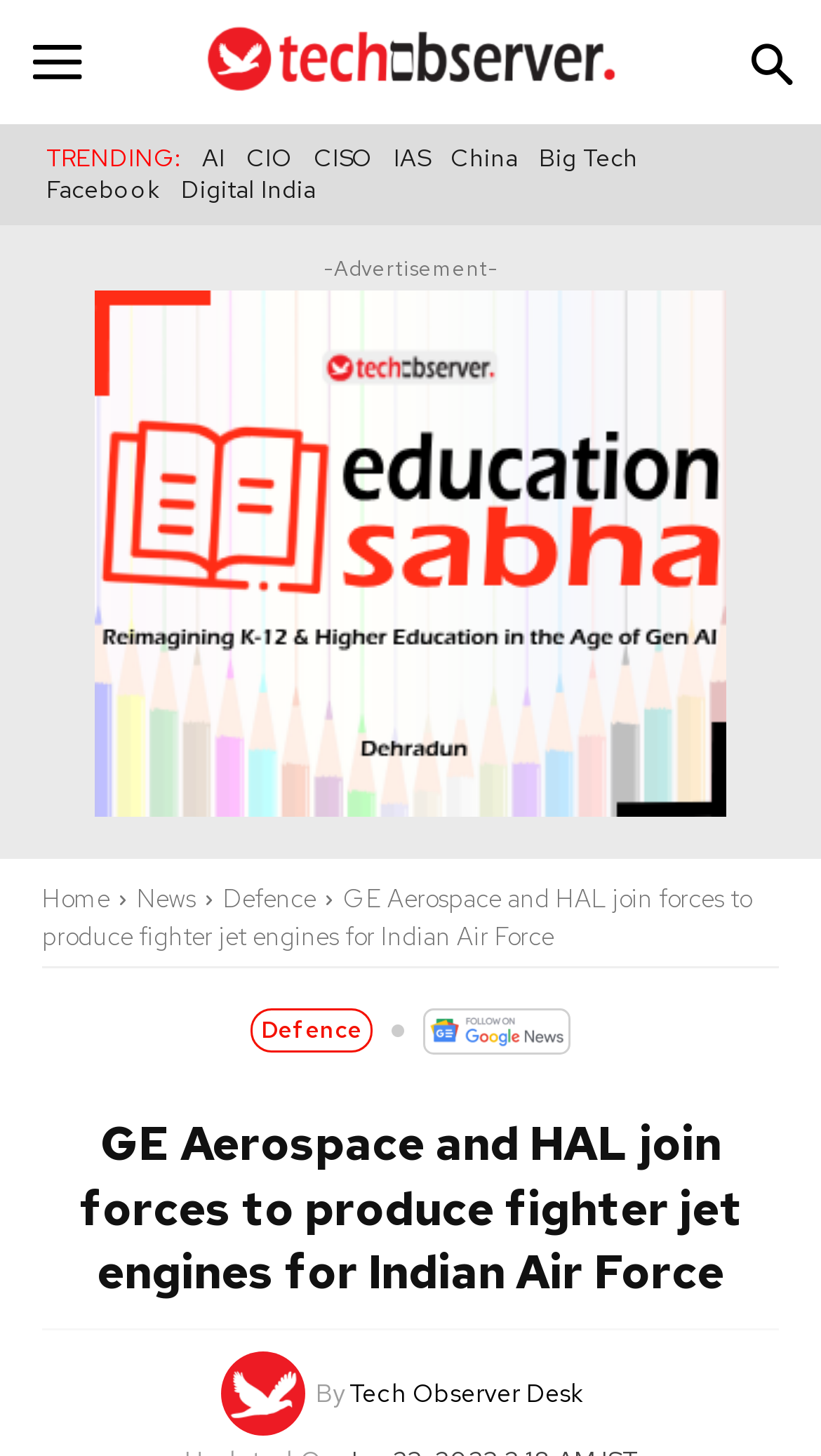Please examine the image and provide a detailed answer to the question: What is the topic of the article?

I found the answer by reading the heading of the article, which states 'GE Aerospace and HAL join forces to produce fighter jet engines for Indian Air Force'.